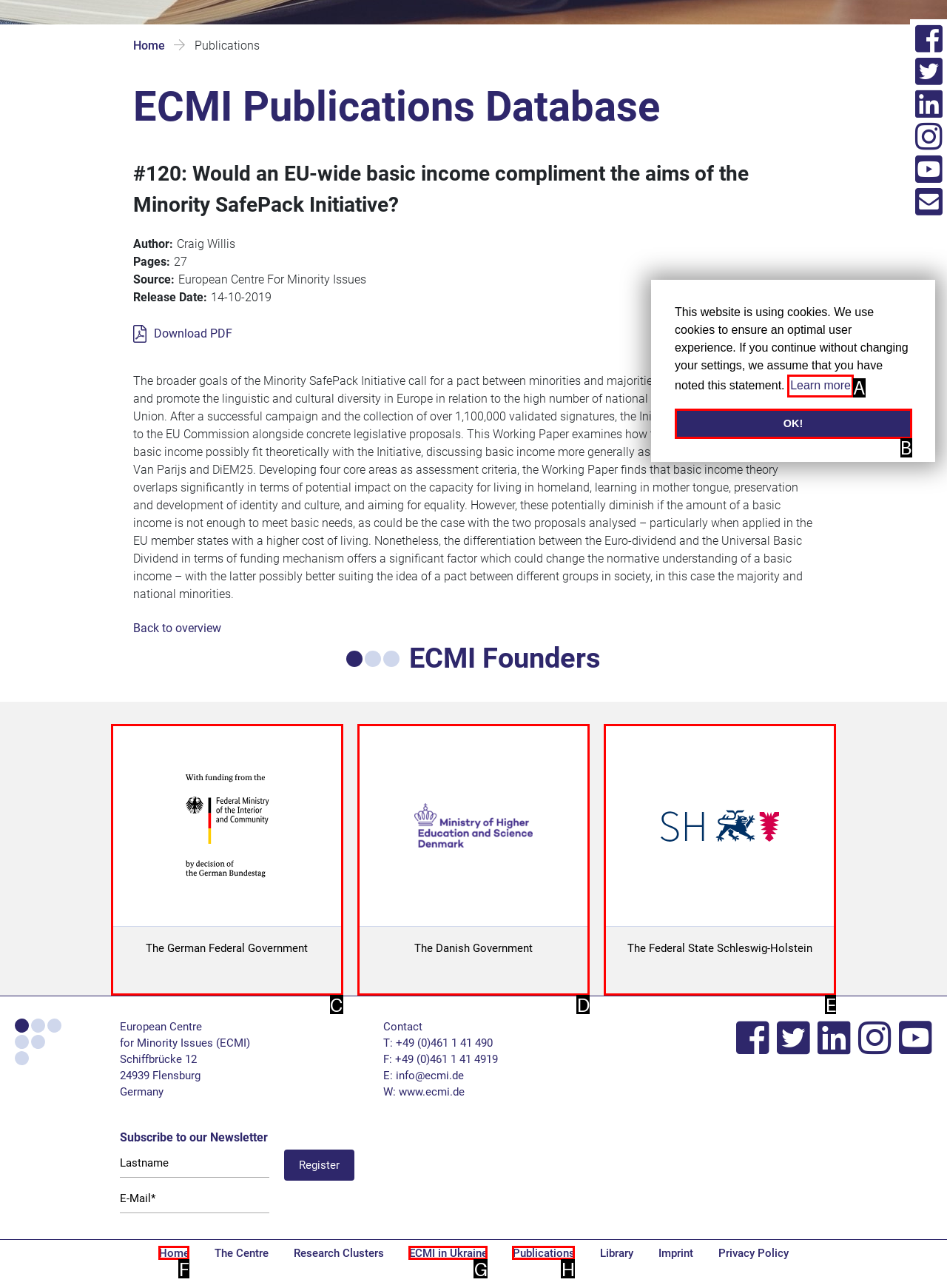Pinpoint the HTML element that fits the description: The Federal State Schleswig-Holstein
Answer by providing the letter of the correct option.

E